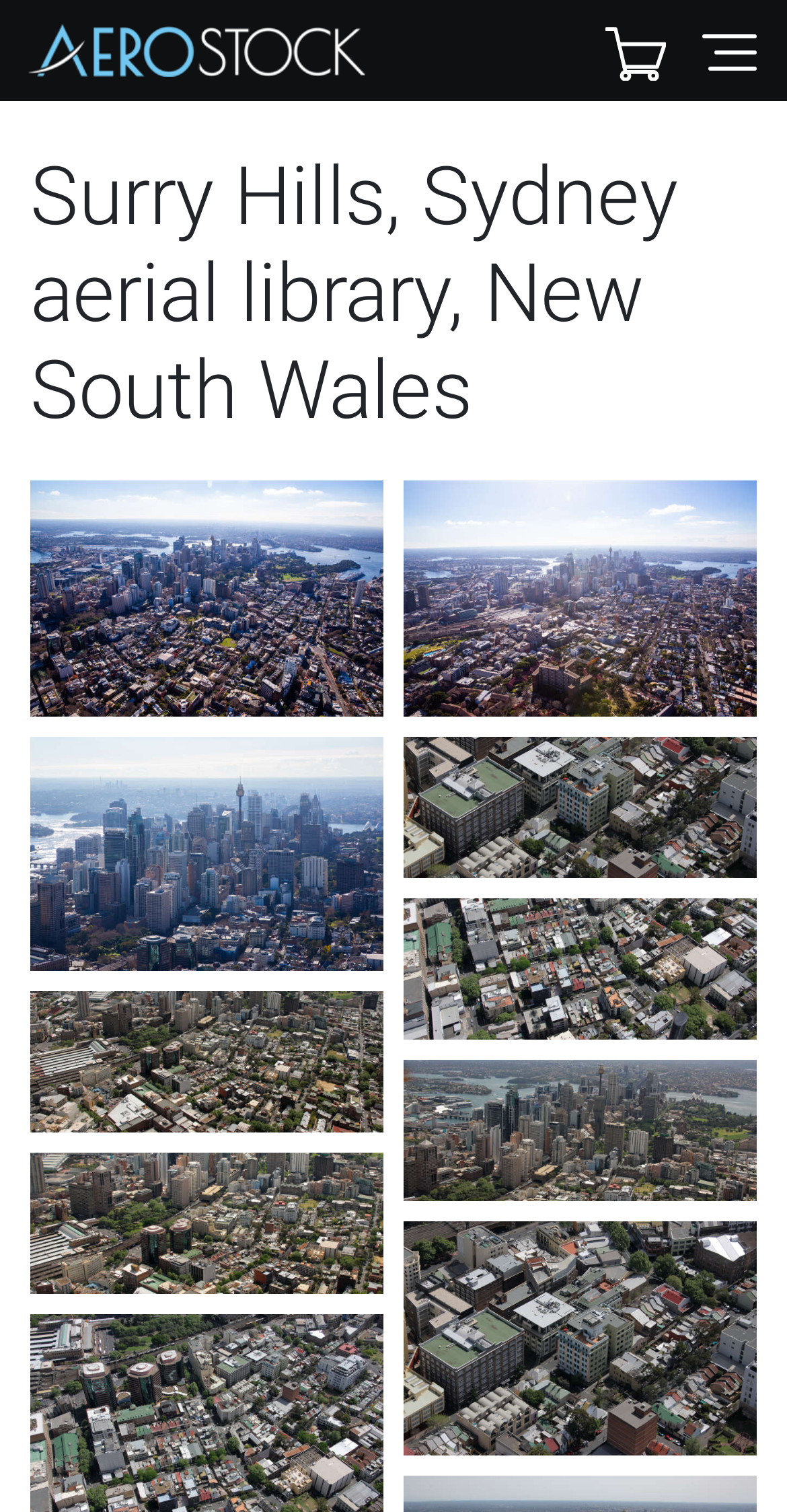Determine the bounding box for the described UI element: "Surry Hills".

[0.513, 0.487, 0.962, 0.58]